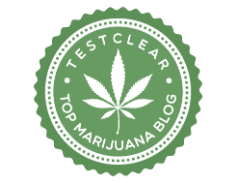Using the information in the image, could you please answer the following question in detail:
What is the color scheme of the badge?

The badge's color scheme is green, which conveys a fresh and organic aesthetic, aligning with the themes of cannabis culture and suggesting a natural and earthy approach to the topic.